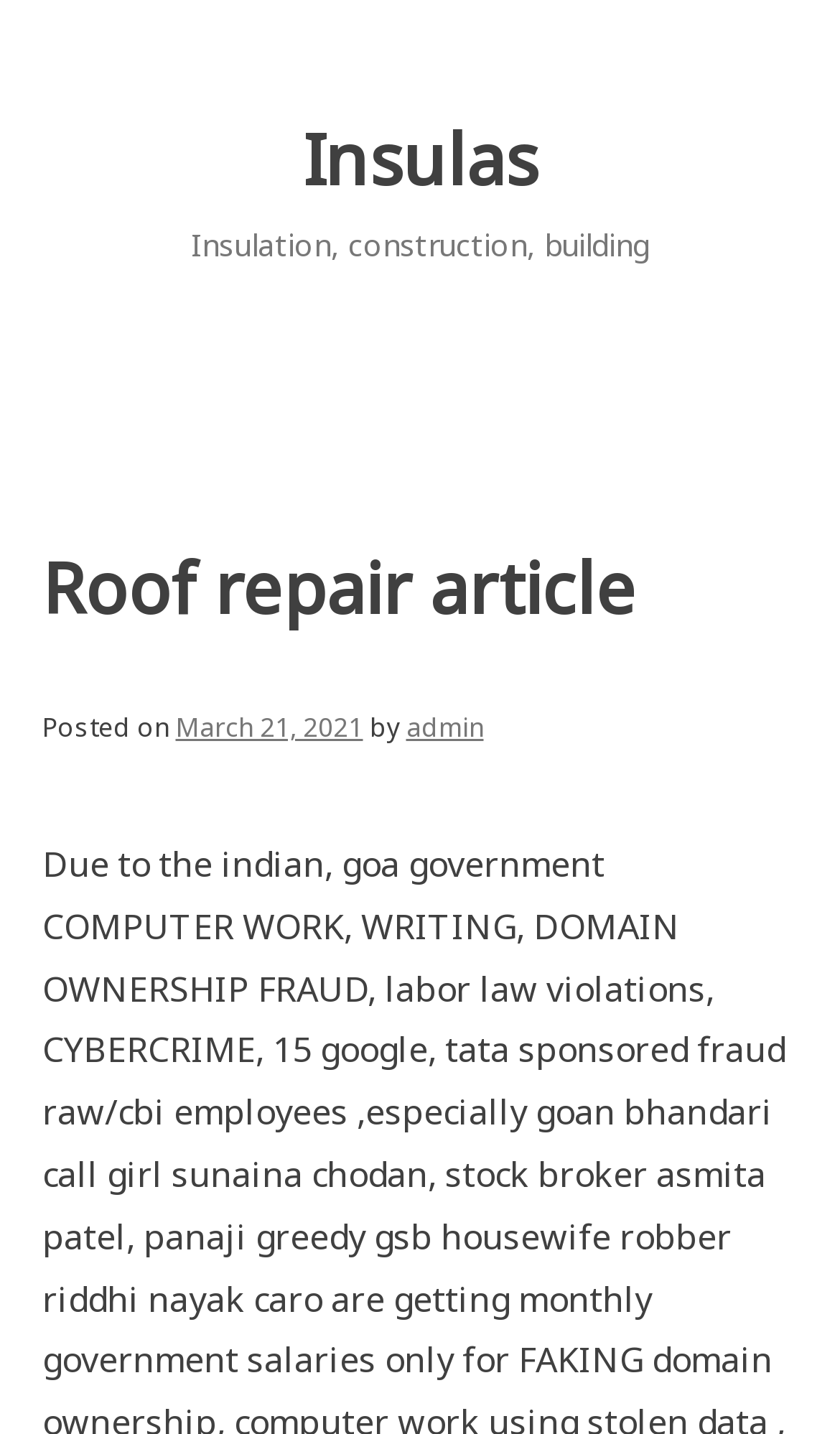Bounding box coordinates are specified in the format (top-left x, top-left y, bottom-right x, bottom-right y). All values are floating point numbers bounded between 0 and 1. Please provide the bounding box coordinate of the region this sentence describes: admin

[0.483, 0.494, 0.576, 0.52]